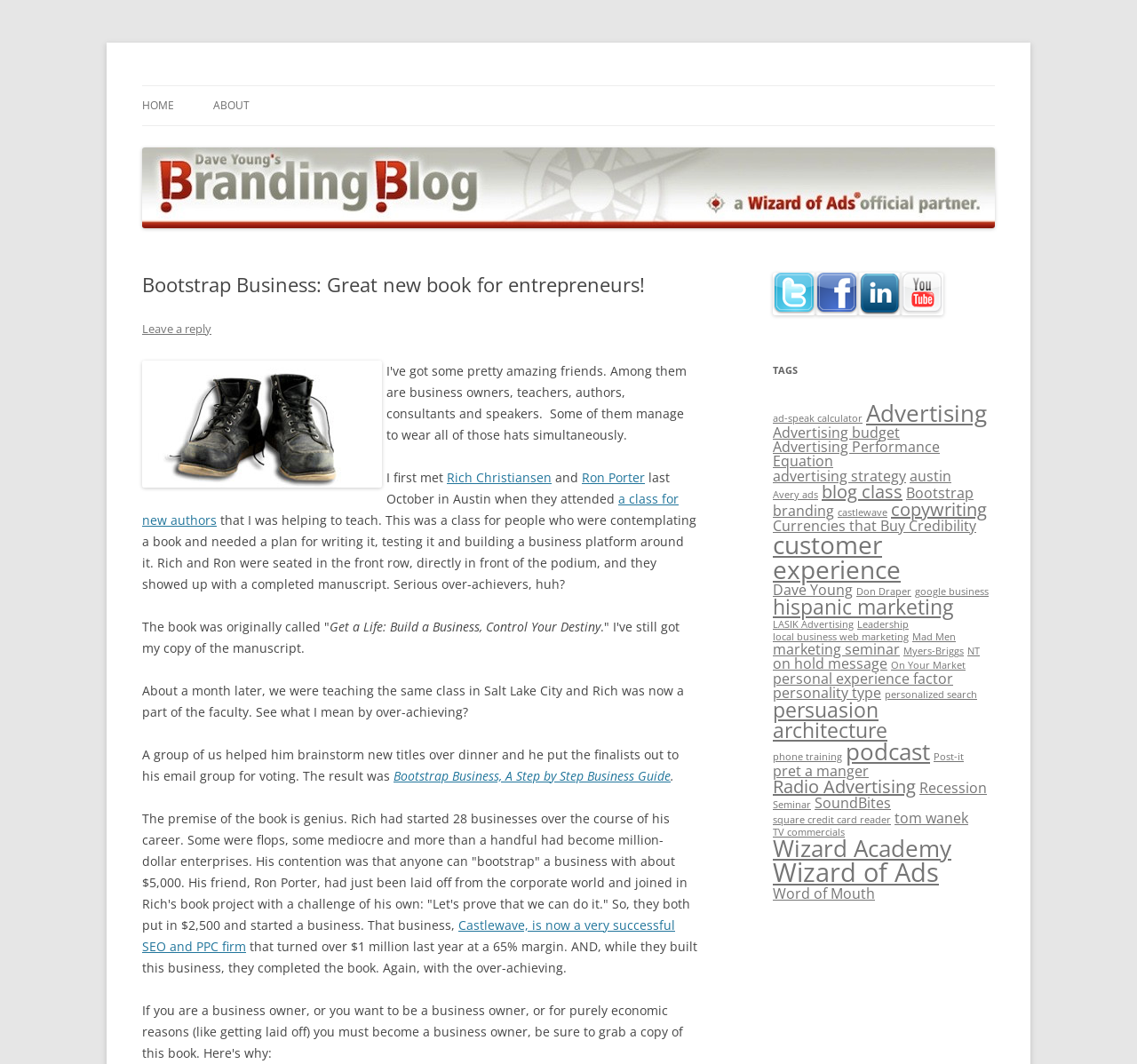Identify and extract the main heading of the webpage.

BrandingBlog by Dave Young